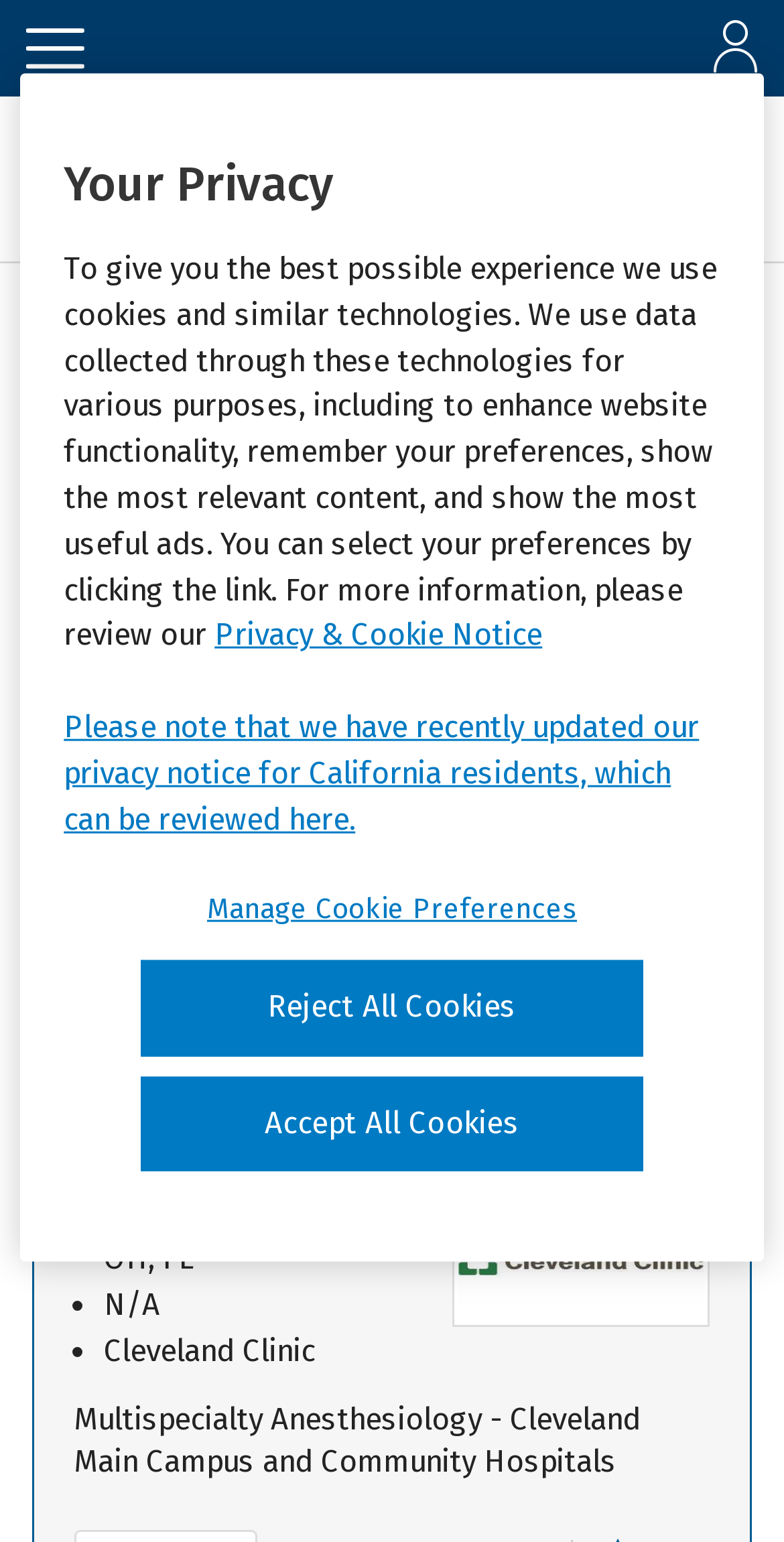Pinpoint the bounding box coordinates for the area that should be clicked to perform the following instruction: "Refine your search".

[0.066, 0.443, 0.358, 0.492]